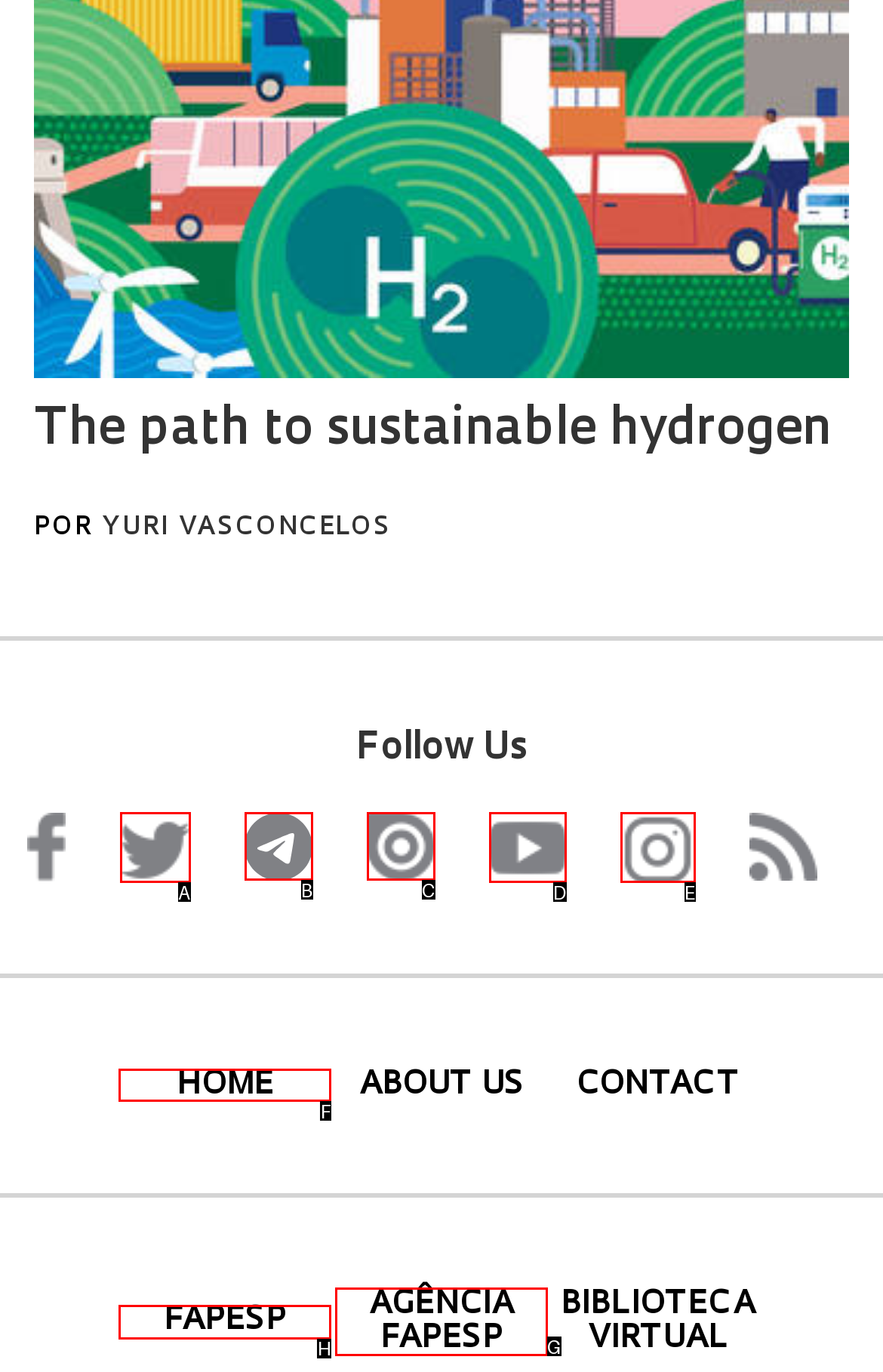Select the letter associated with the UI element you need to click to perform the following action: Go to home page
Reply with the correct letter from the options provided.

F